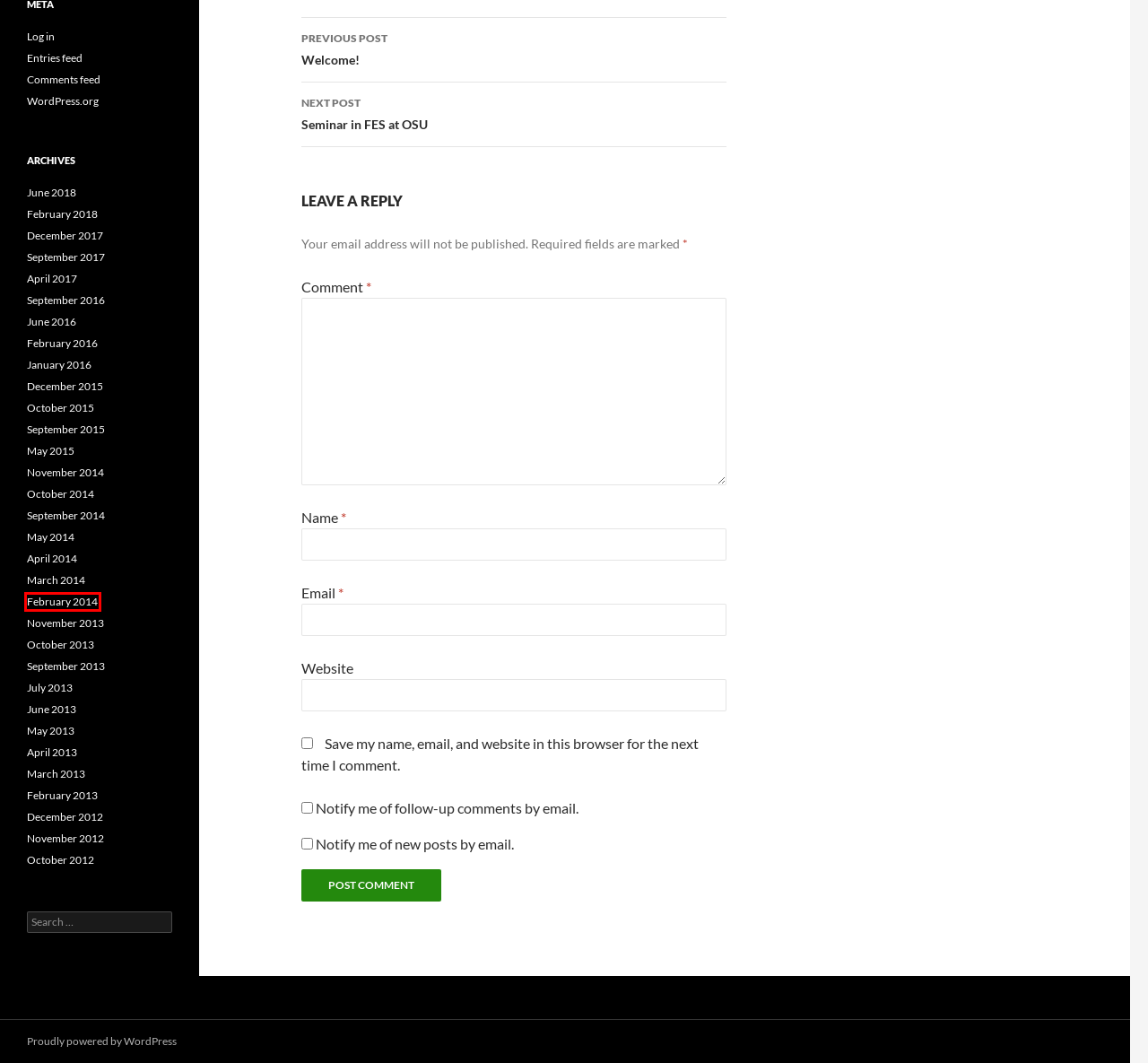You have a screenshot of a webpage with a red rectangle bounding box. Identify the best webpage description that corresponds to the new webpage after clicking the element within the red bounding box. Here are the candidates:
A. February | 2014 | The Jones Lab
B. November | 2012 | The Jones Lab
C. OSU Login
D. May | 2015 | The Jones Lab
E. November | 2014 | The Jones Lab
F. June | 2018 | The Jones Lab
G. May | 2013 | The Jones Lab
H. Seminar in FES at OSU | The Jones Lab

A